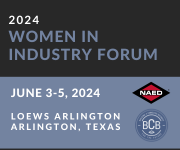Please provide a one-word or phrase answer to the question: 
Which organizations are involved in the 2024 Women in Industry Forum?

NAED and BCB